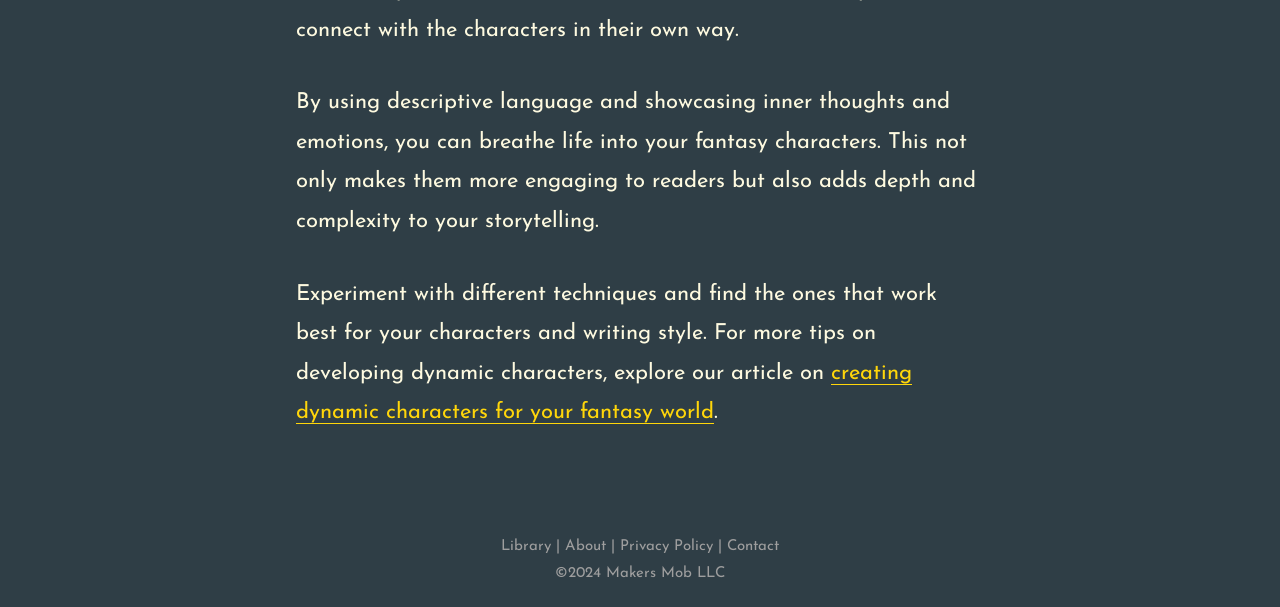What is the name of the company?
From the image, respond with a single word or phrase.

Makers Mob LLC